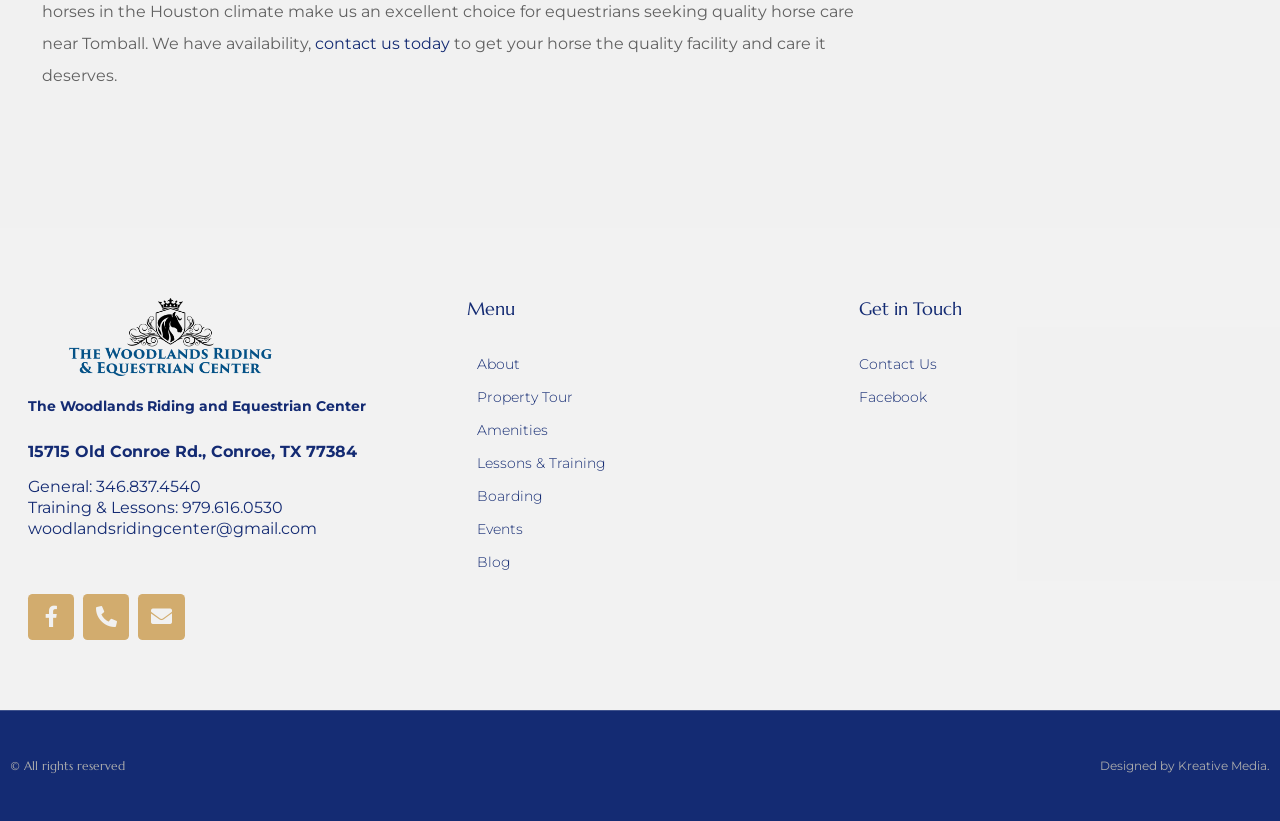Respond with a single word or phrase to the following question: What is the phone number for general inquiries?

346.837.4540